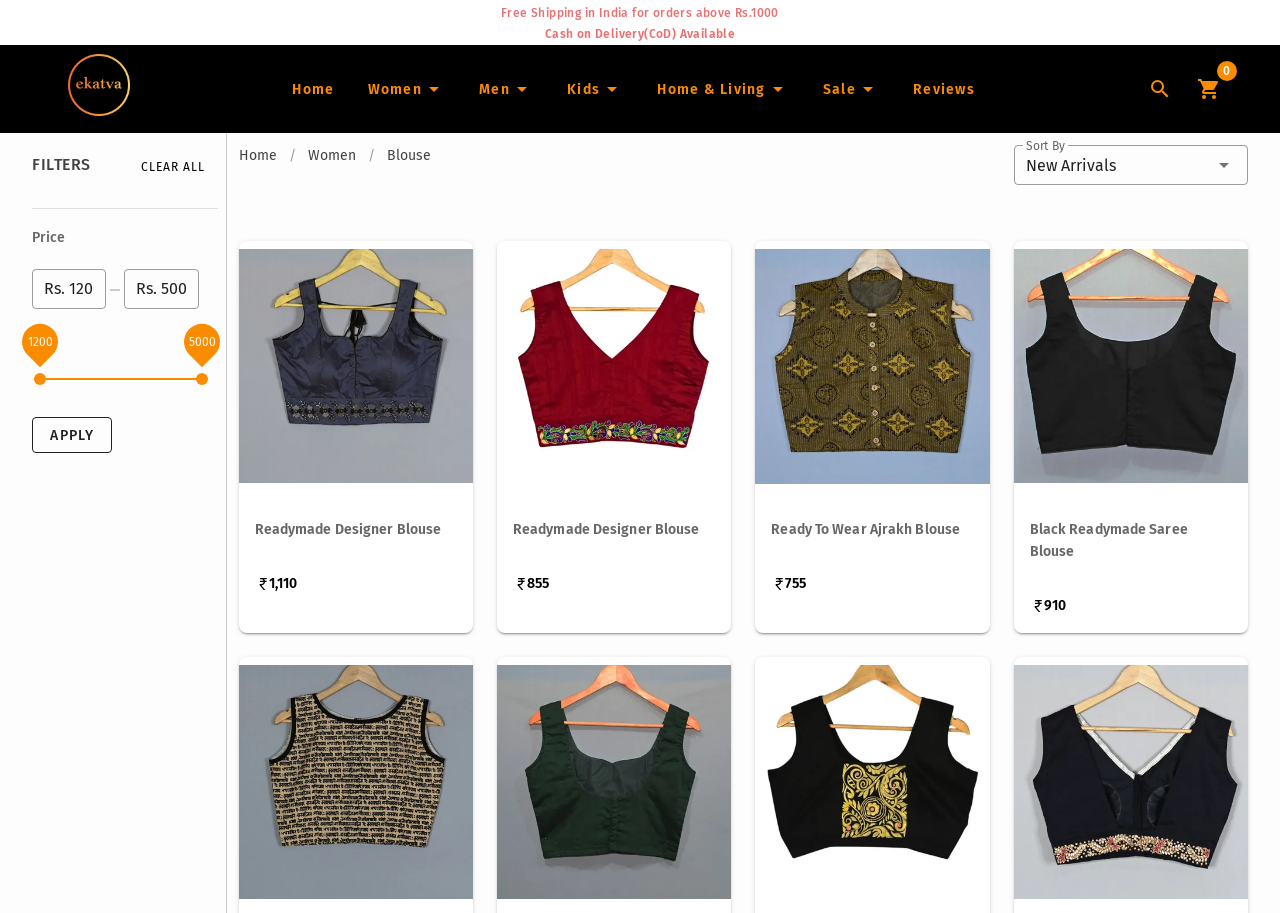Find and indicate the bounding box coordinates of the region you should select to follow the given instruction: "View the 'Readymade Designer Blouse' product".

[0.186, 0.264, 0.37, 0.693]